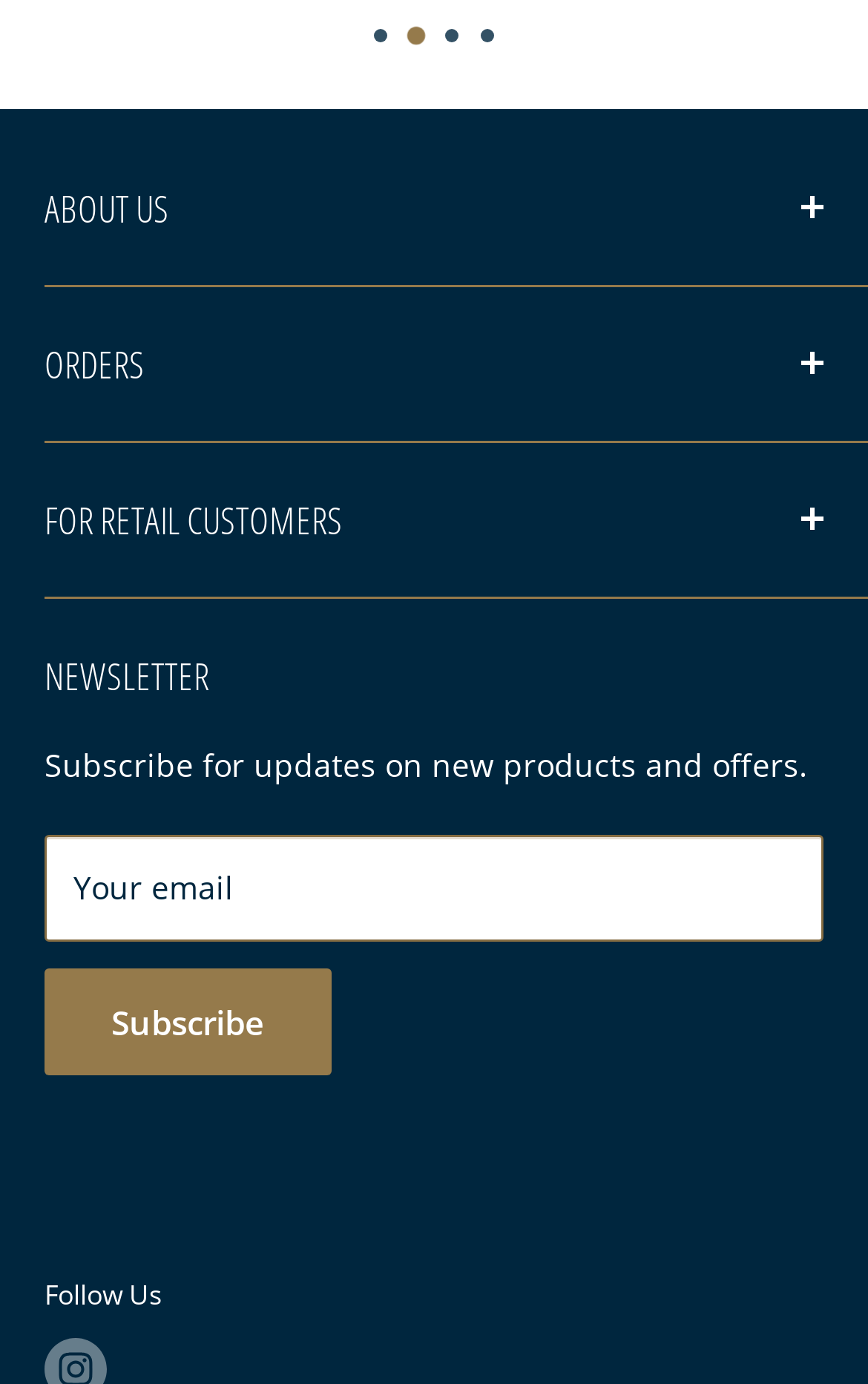Utilize the details in the image to give a detailed response to the question: What is the warning about on this website?

I found the warning by looking at the StaticText element with the text 'Warning' at coordinates [0.051, 0.4, 0.2, 0.431] and the surrounding text elements. The text 'Under the Liquor Control Reform Act 1998 it is an offence to supply alcohol to a person under the age of 18 years...' at coordinates [0.051, 0.4, 0.887, 0.654] suggests that the warning is about supplying alcohol to minors.